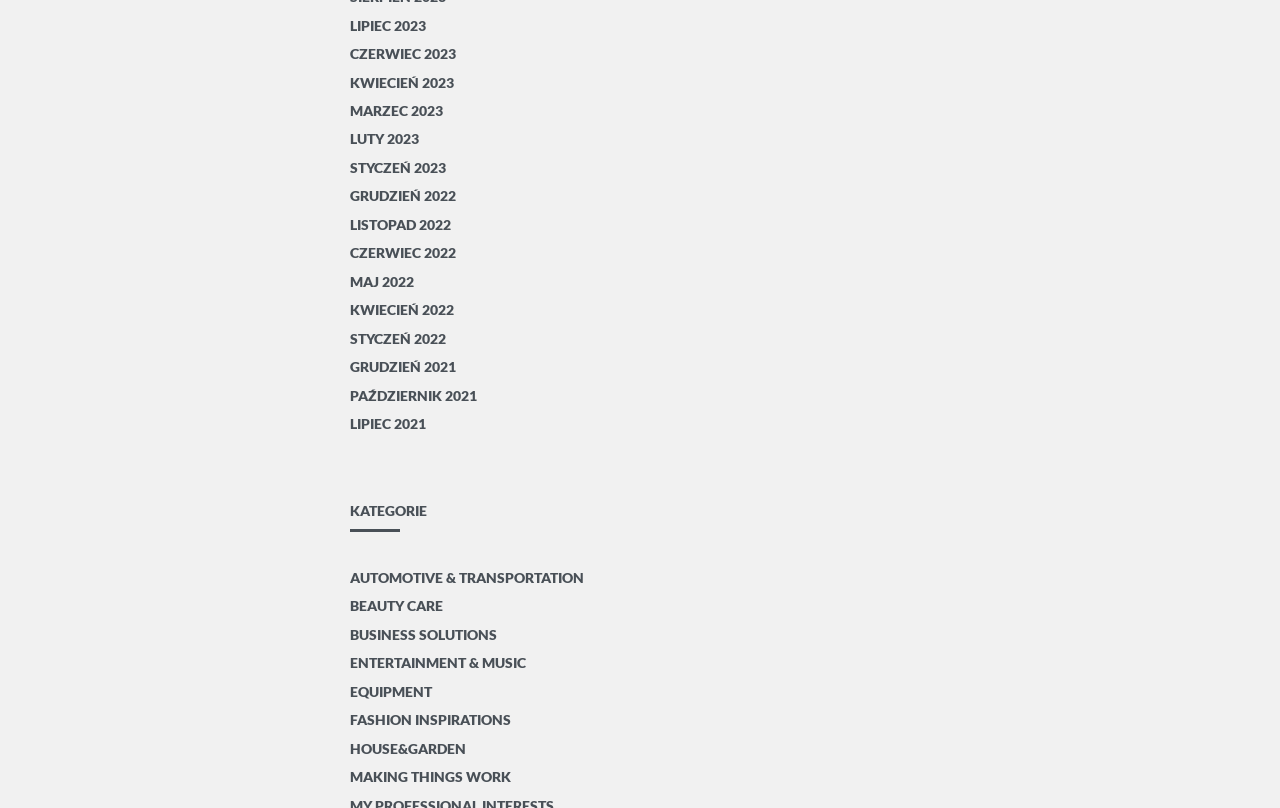How many months are listed in 2022?
Provide an in-depth and detailed answer to the question.

I counted the number of links with '2022' in their text and found 5 months listed in 2022, including CZERWIEC 2022, MAJ 2022, and others.